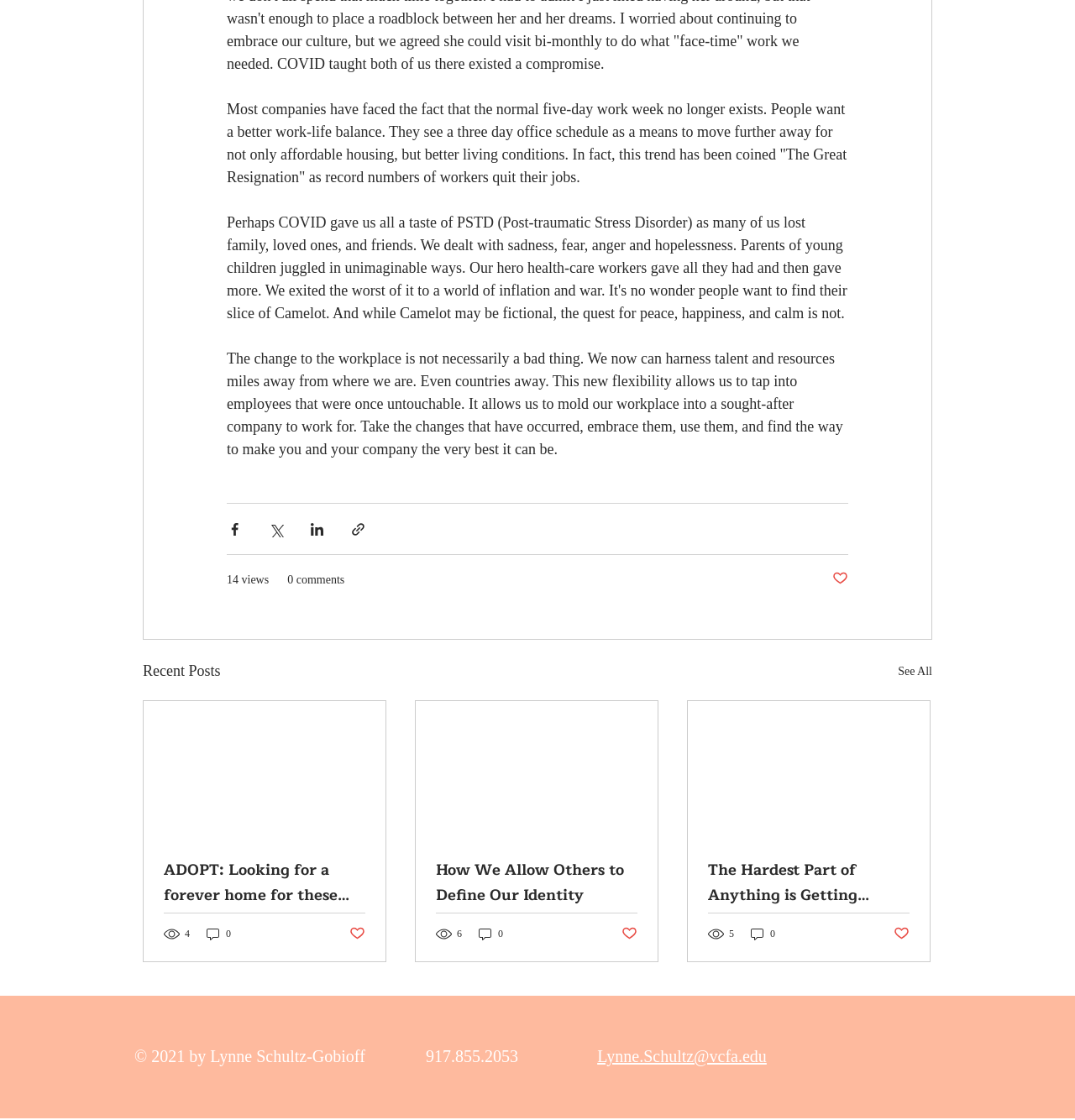Pinpoint the bounding box coordinates of the element you need to click to execute the following instruction: "Read the article about Calico sisters". The bounding box should be represented by four float numbers between 0 and 1, in the format [left, top, right, bottom].

[0.152, 0.766, 0.34, 0.811]